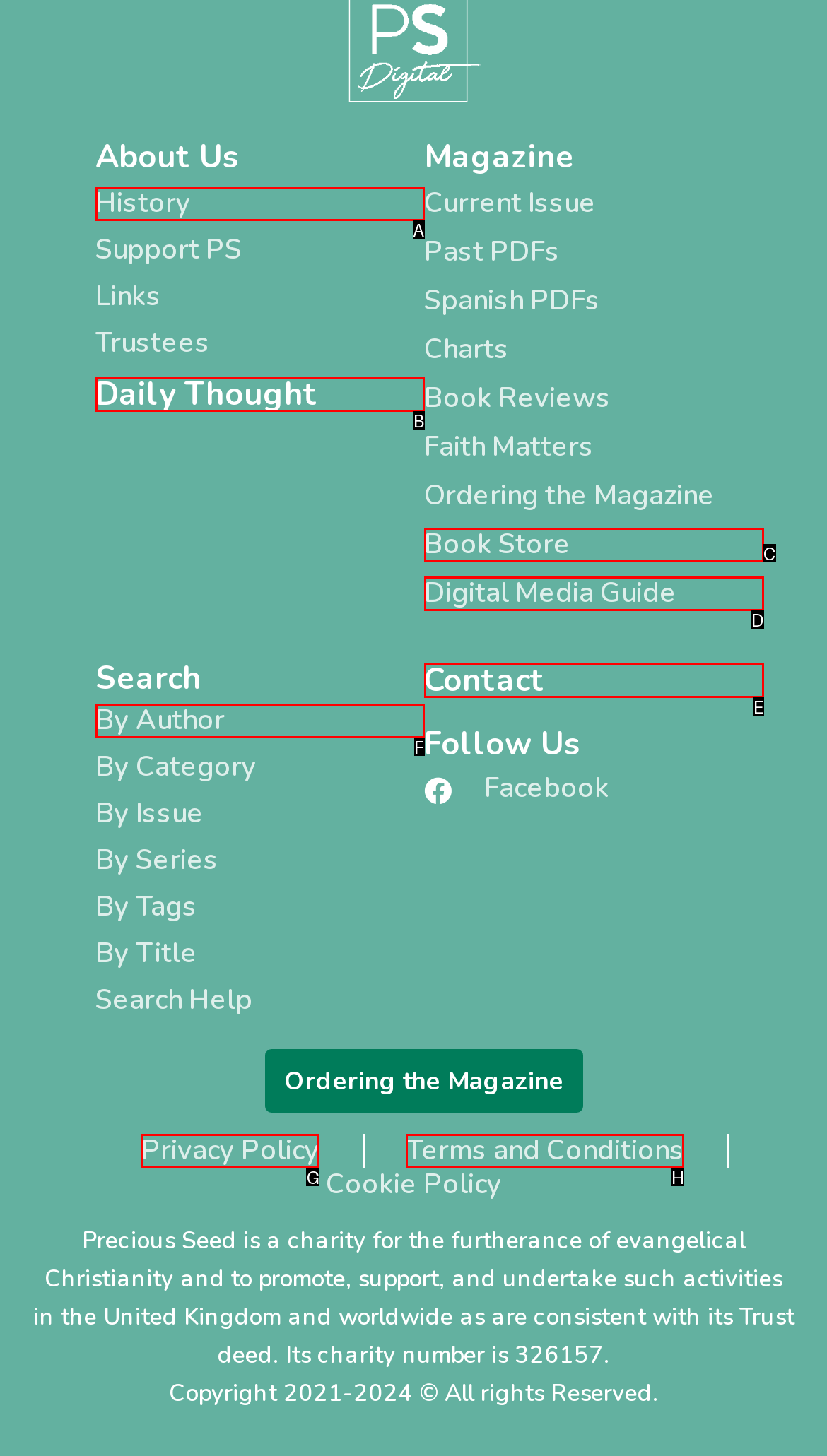Given the description: Daily Thought, identify the matching HTML element. Provide the letter of the correct option.

B